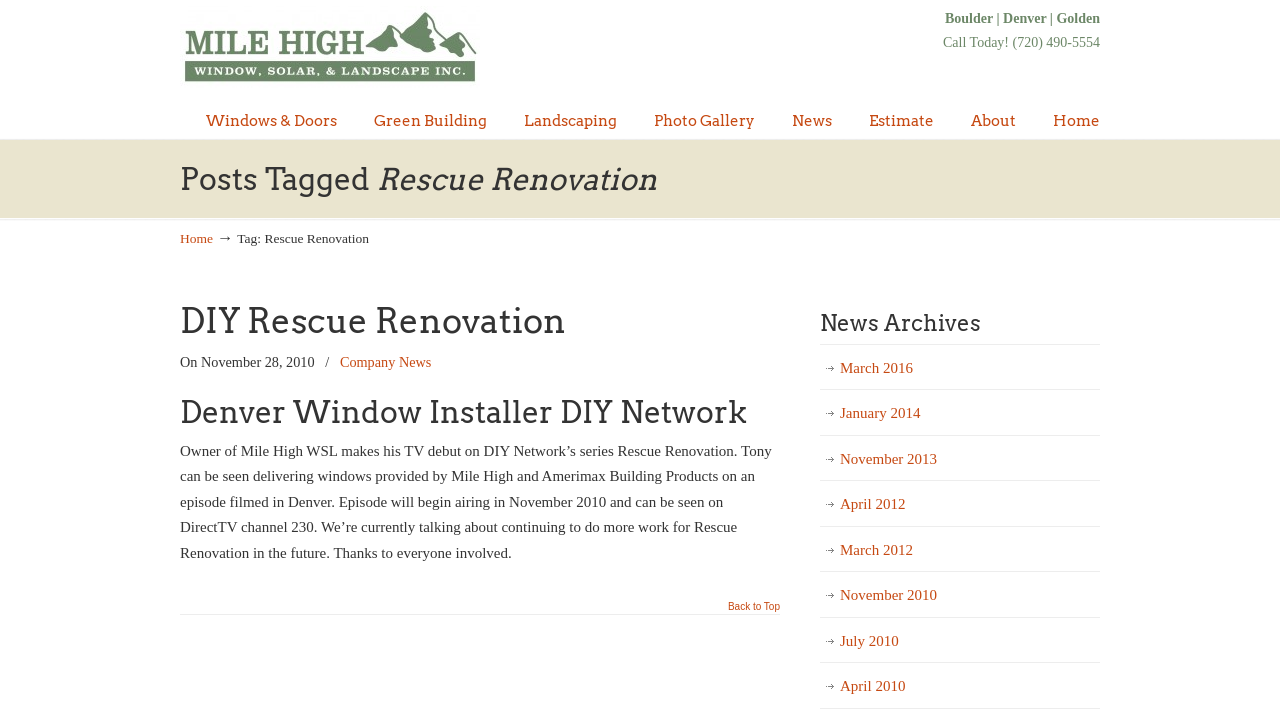Please respond to the question using a single word or phrase:
What is the month and year of the oldest news archive on the webpage?

April 2010